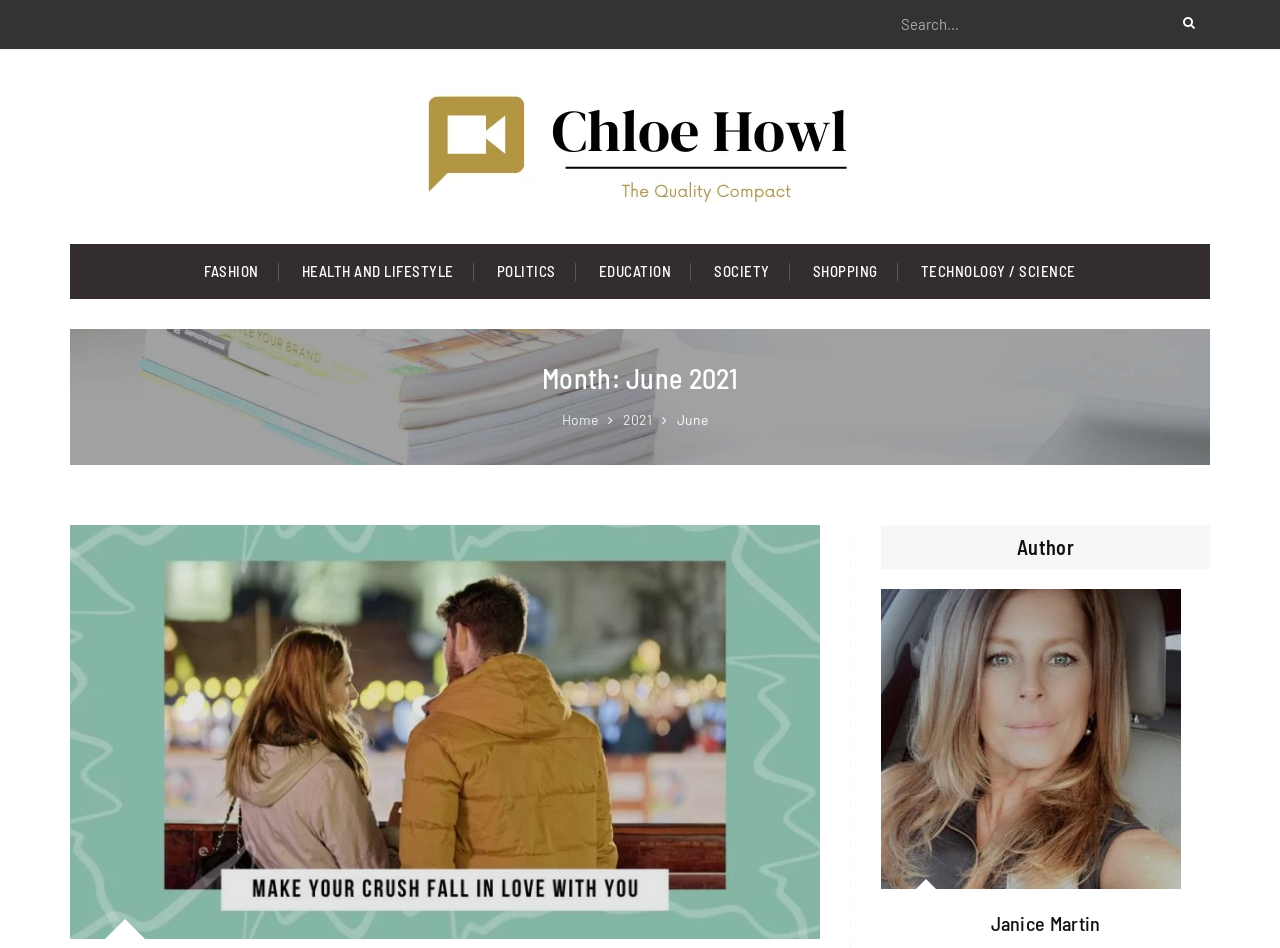Locate the coordinates of the bounding box for the clickable region that fulfills this instruction: "Search for something".

[0.688, 0.005, 0.945, 0.046]